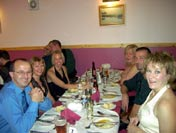Offer a comprehensive description of the image.

The image captures a lively dinner scene, likely during the Air na Creagan Mountaineering Club's Dinner Dance in 2004. In the foreground, a group of six individuals is seated around a dining table, adorned with neatly arranged plates and cutlery. The atmosphere appears festive, with drinks visible on the table, hinting at a celebratory mood.

The people in the image are enjoying each other's company, with smiles and laughter marking the occasion. One man in a blue shirt and glasses is seated prominently on the left, while the others show a mix of formal and casual attire, reflecting a blend of elegance and comfort. The background features a colorful wall and framed images, adding to the warm ambiance of the gathering.

This photo serves as a snapshot of camaraderie, joy, and the memorable moments shared by friends and fellow club members on this special night.